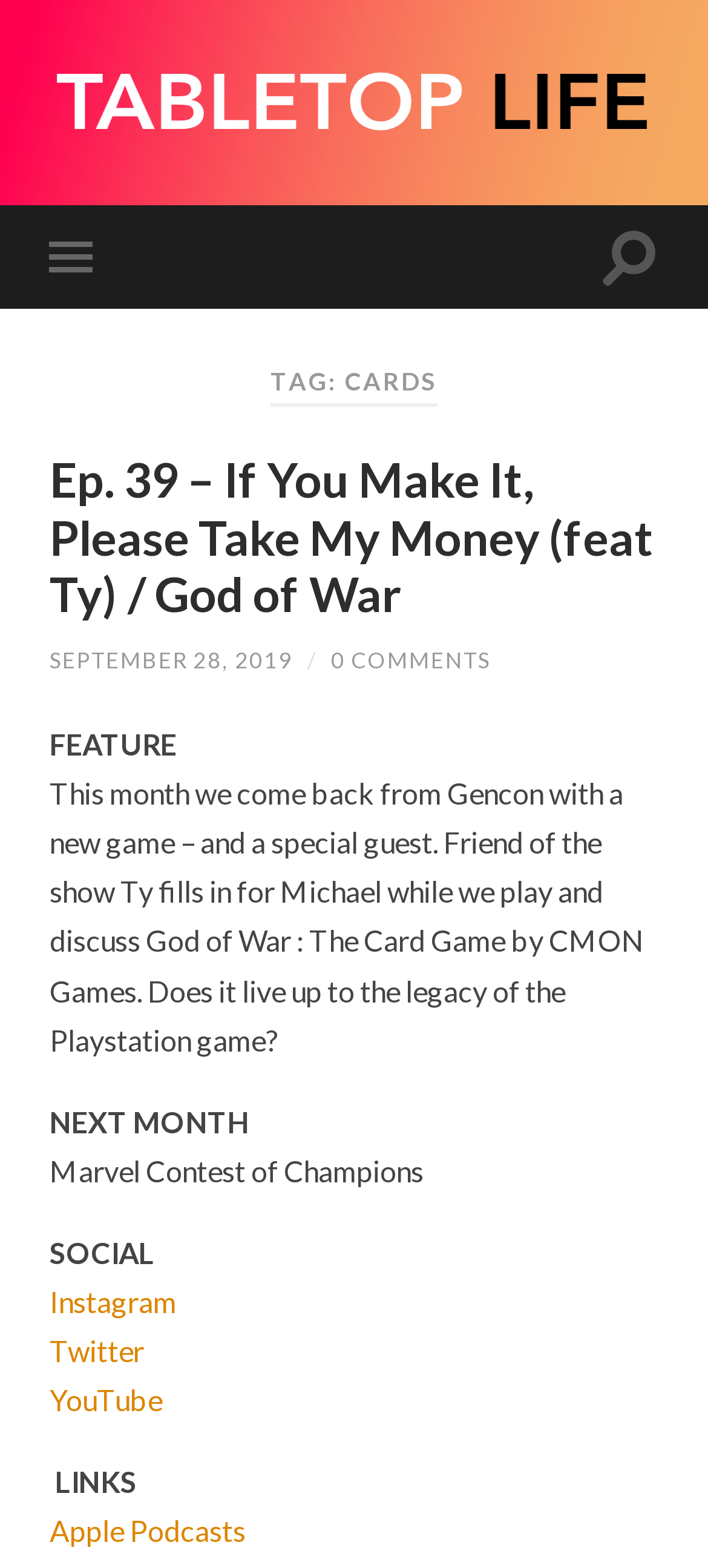What is the name of the game discussed in the podcast episode?
Answer the question with as much detail as you can, using the image as a reference.

I found the name of the game discussed in the podcast episode by looking at the heading element with the text 'Ep. 39 – If You Make It, Please Take My Money (feat Ty) / God of War'.